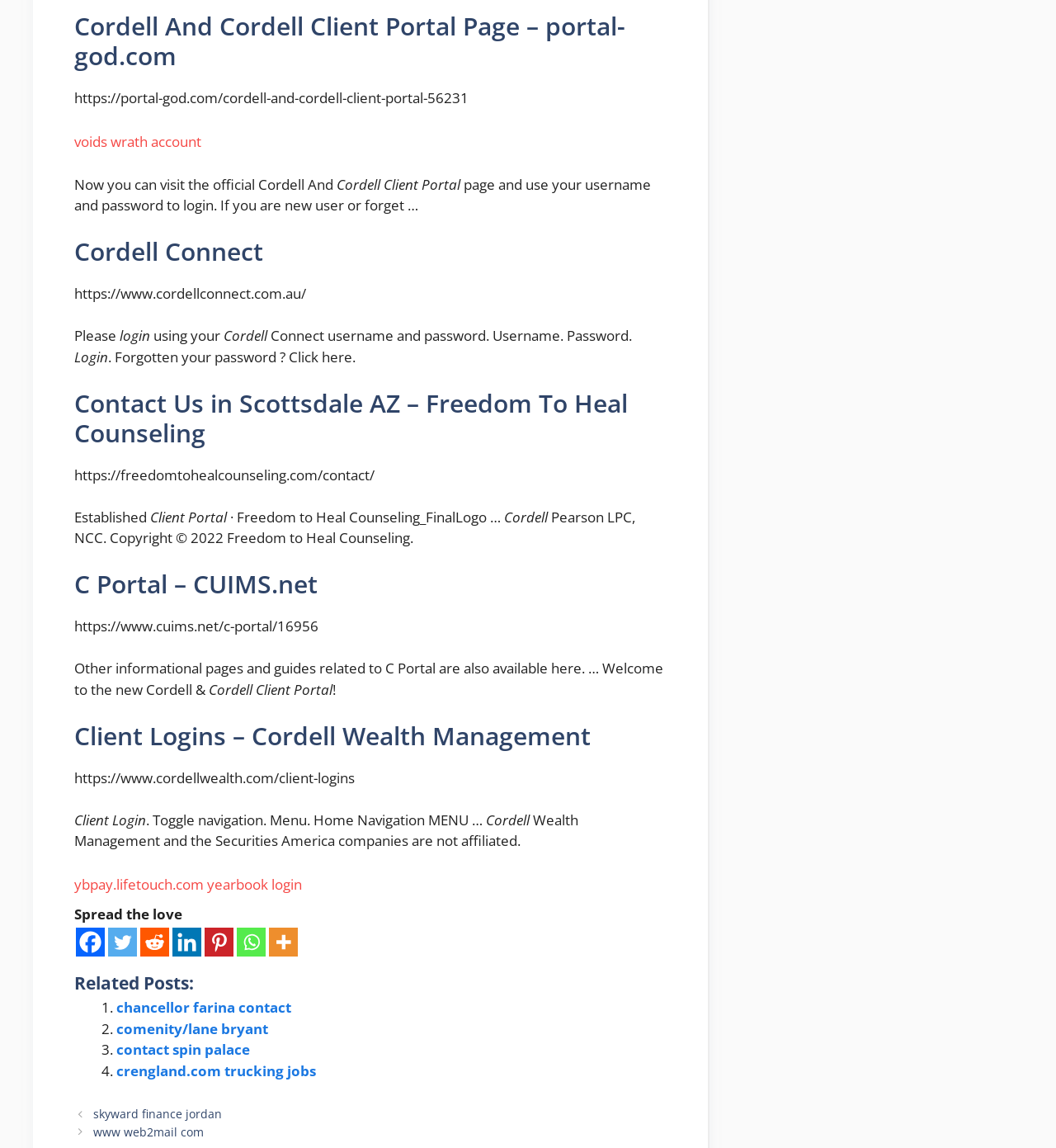With reference to the image, please provide a detailed answer to the following question: What is the username and password field label in the Cordell Connect login section?

The username and password field labels in the Cordell Connect login section can be found in the StaticText elements with the texts 'Username.' and 'Password.'.